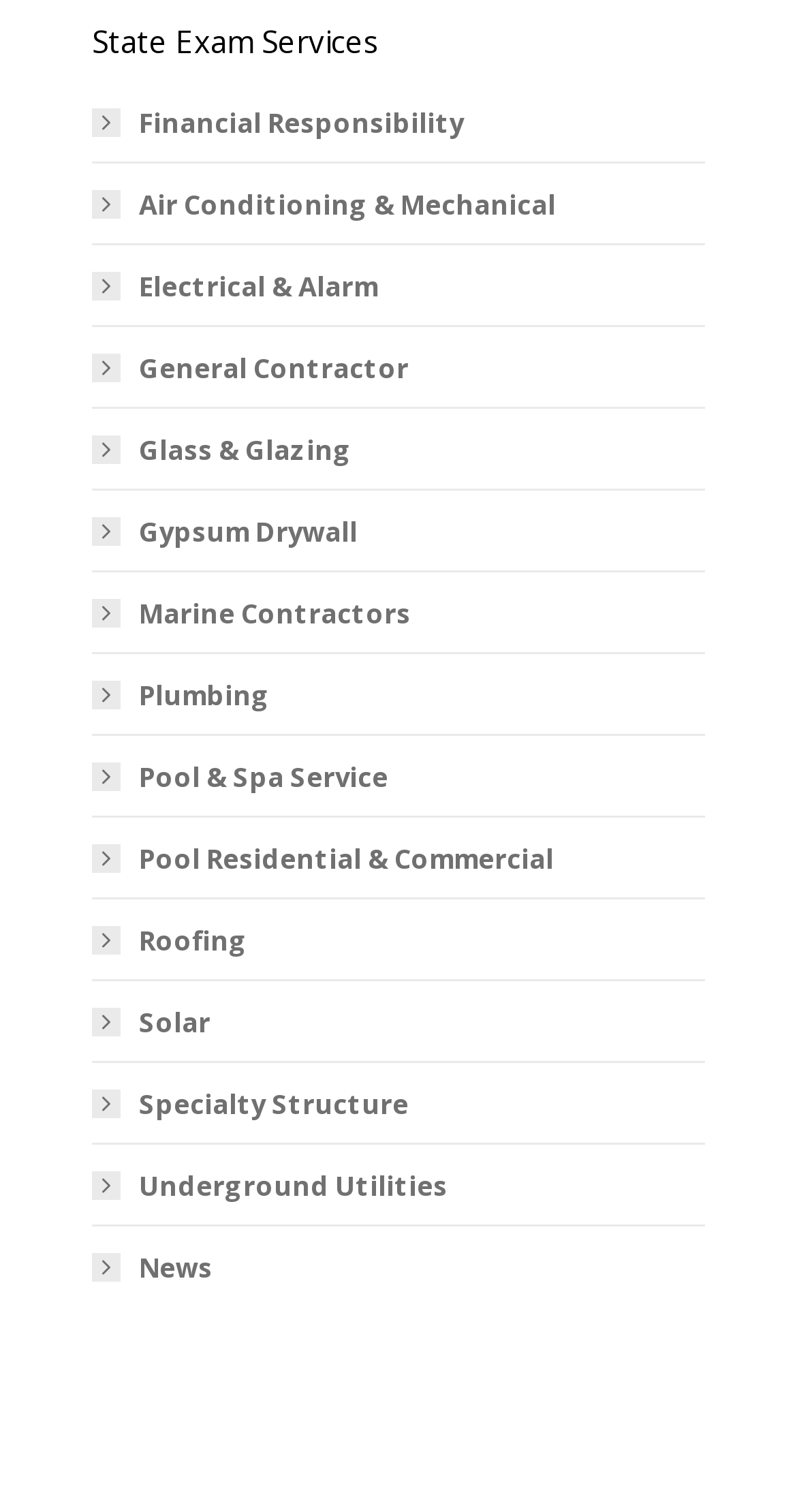Are there any services related to construction?
Please answer the question as detailed as possible.

Yes, there are several services related to construction, such as 'General Contractor', 'Roofing', 'Glass & Glazing', and 'Gypsum Drywall', among others. These services are listed as links on the webpage, indicating that the website provides services related to construction.